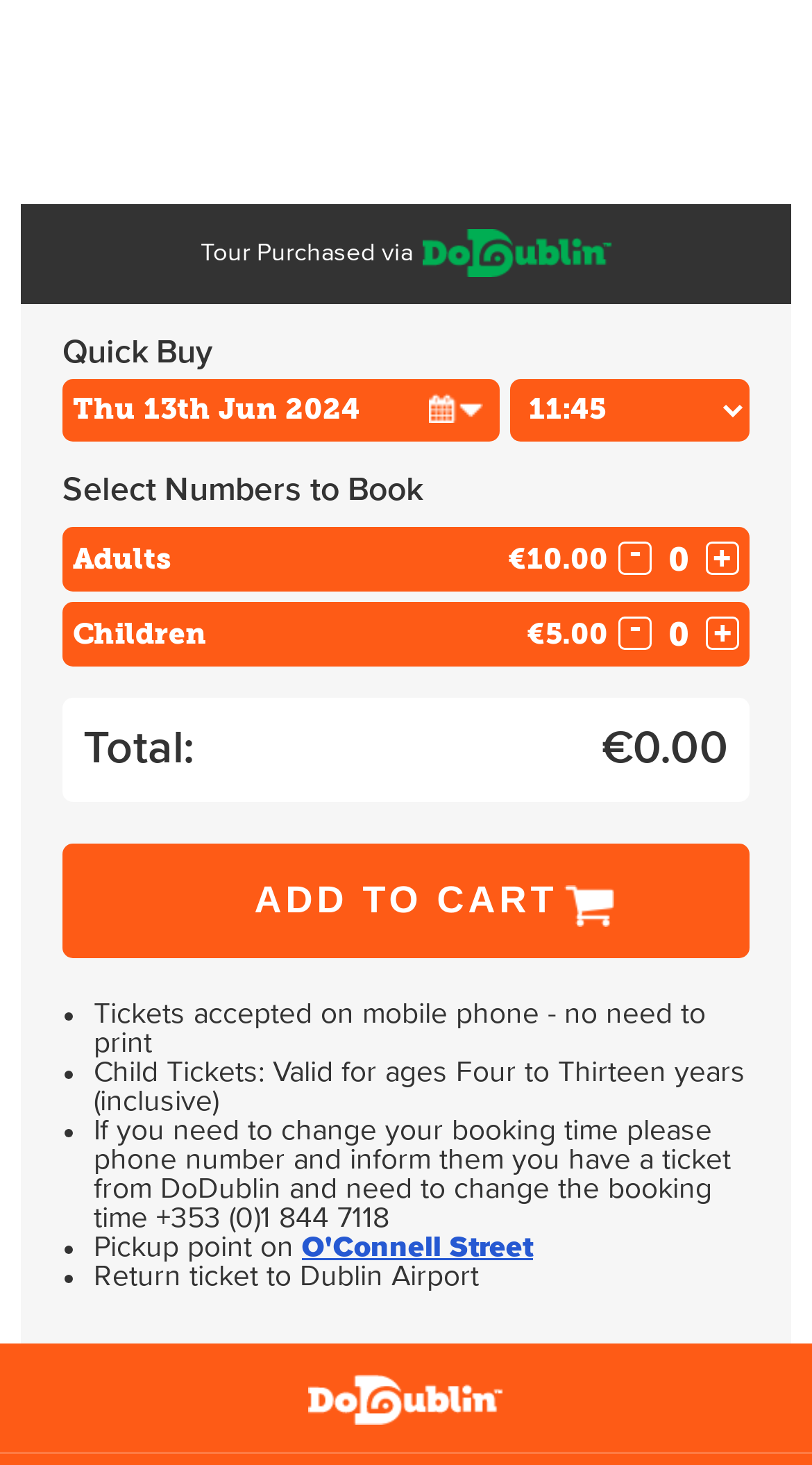Please find the bounding box coordinates for the clickable element needed to perform this instruction: "Select a date from the 'Choose Date' dropdown".

[0.077, 0.258, 0.615, 0.301]